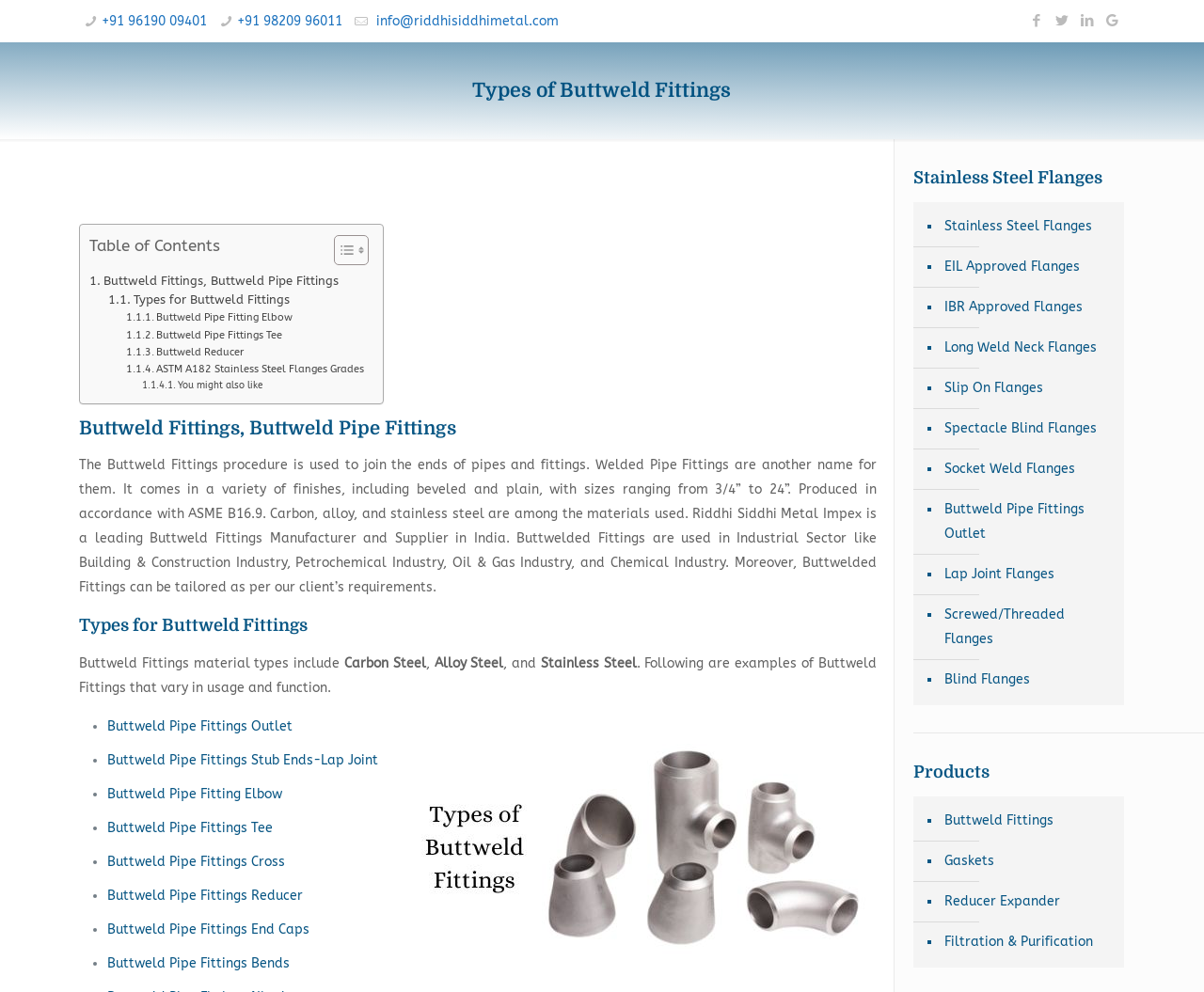Locate the bounding box coordinates of the area you need to click to fulfill this instruction: 'Learn about Buttweld Pipe Fittings Tee'. The coordinates must be in the form of four float numbers ranging from 0 to 1: [left, top, right, bottom].

[0.105, 0.33, 0.235, 0.347]